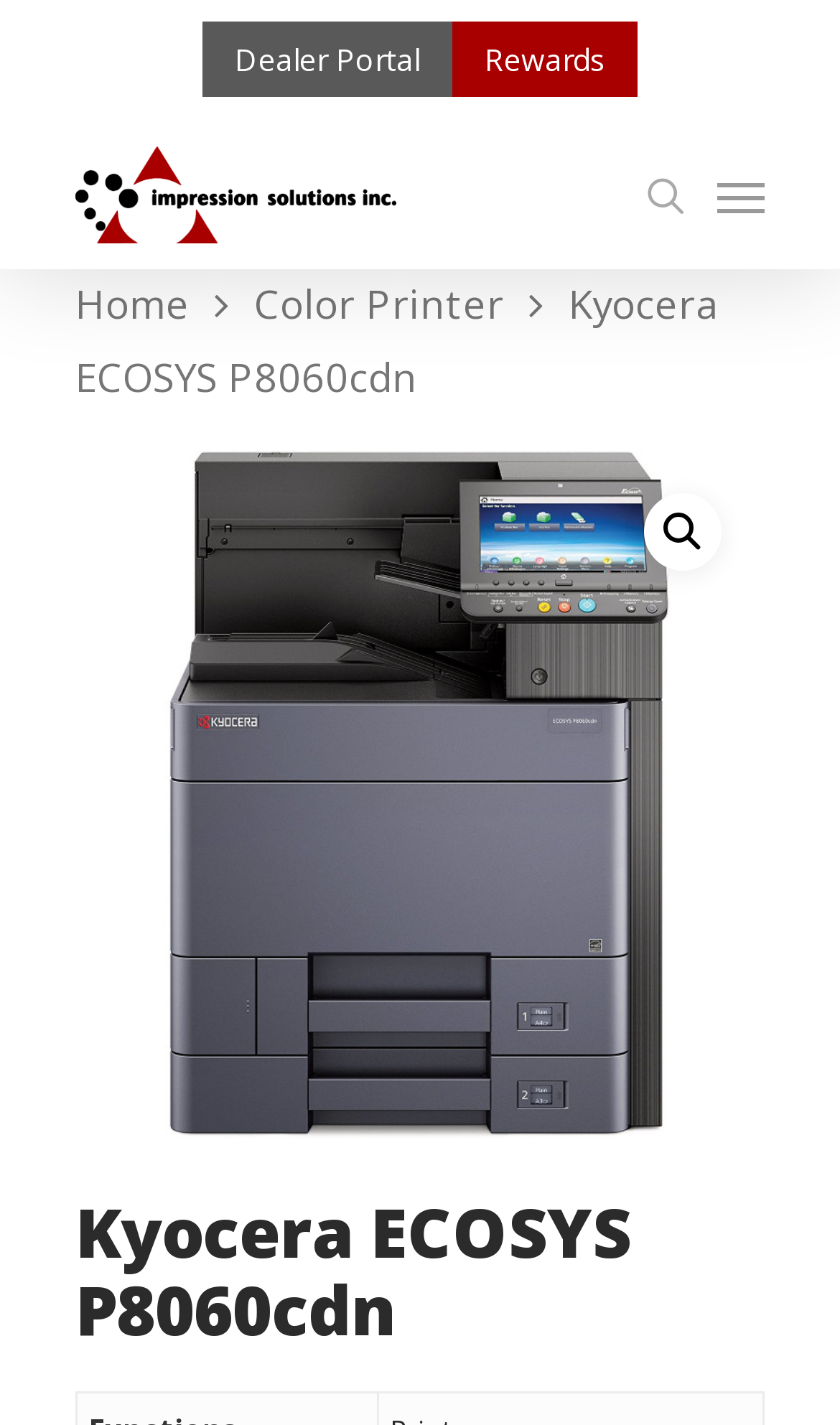Please determine the bounding box coordinates of the element to click on in order to accomplish the following task: "go to dealer portal". Ensure the coordinates are four float numbers ranging from 0 to 1, i.e., [left, top, right, bottom].

[0.241, 0.015, 0.538, 0.068]